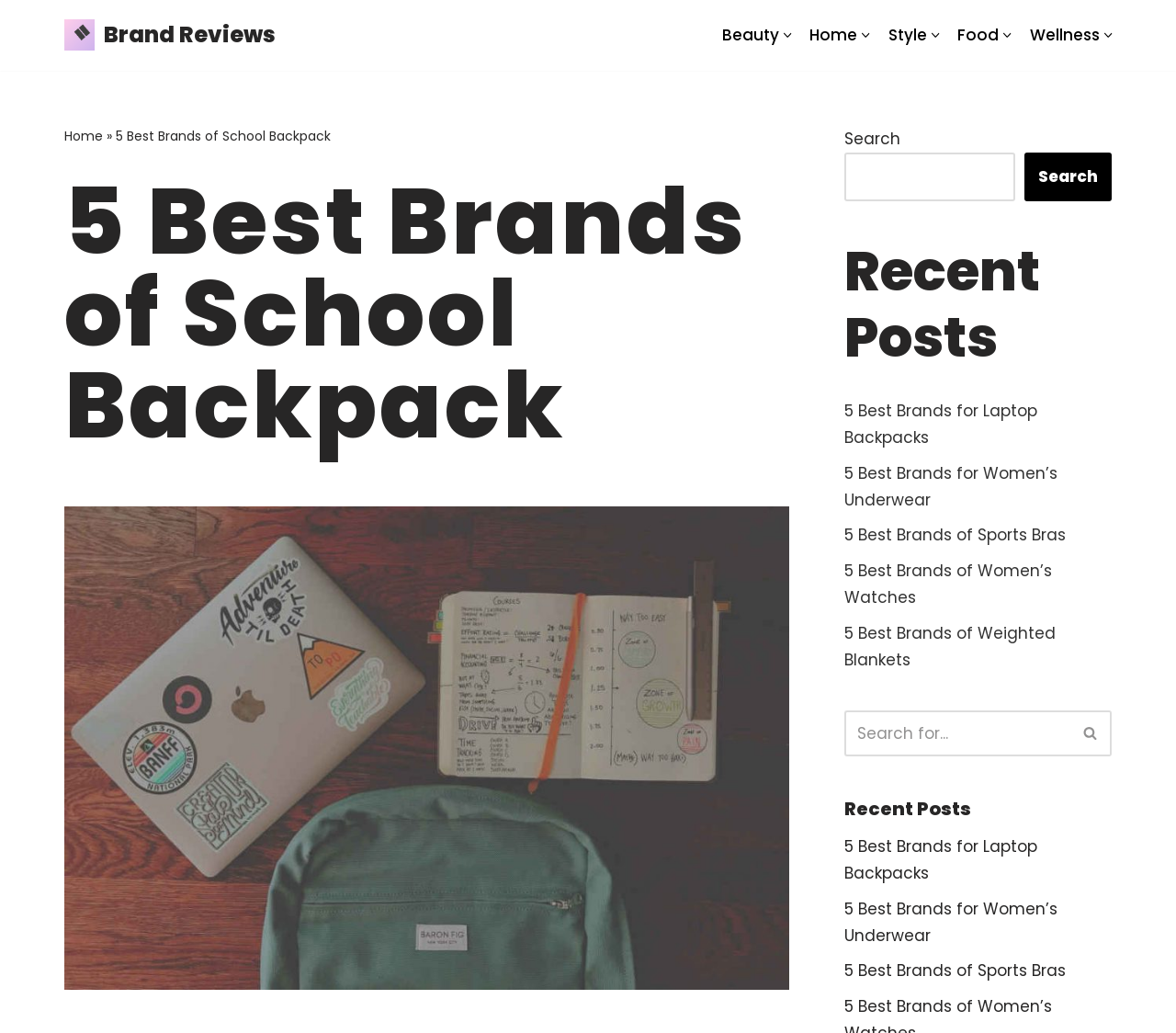How many recent posts are listed?
Based on the visual, give a brief answer using one word or a short phrase.

6